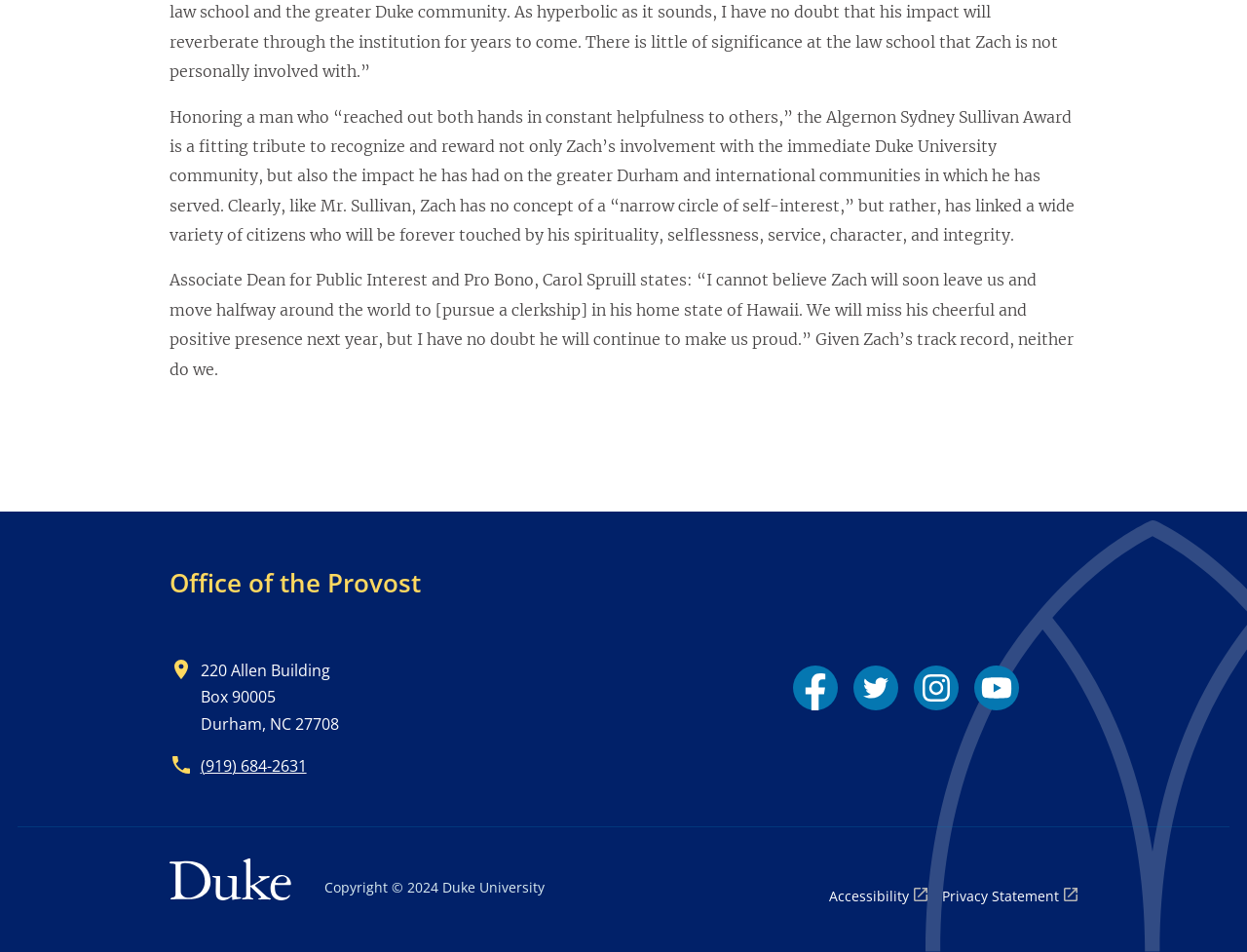Please predict the bounding box coordinates (top-left x, top-left y, bottom-right x, bottom-right y) for the UI element in the screenshot that fits the description: (919) 684-2631

[0.161, 0.793, 0.246, 0.816]